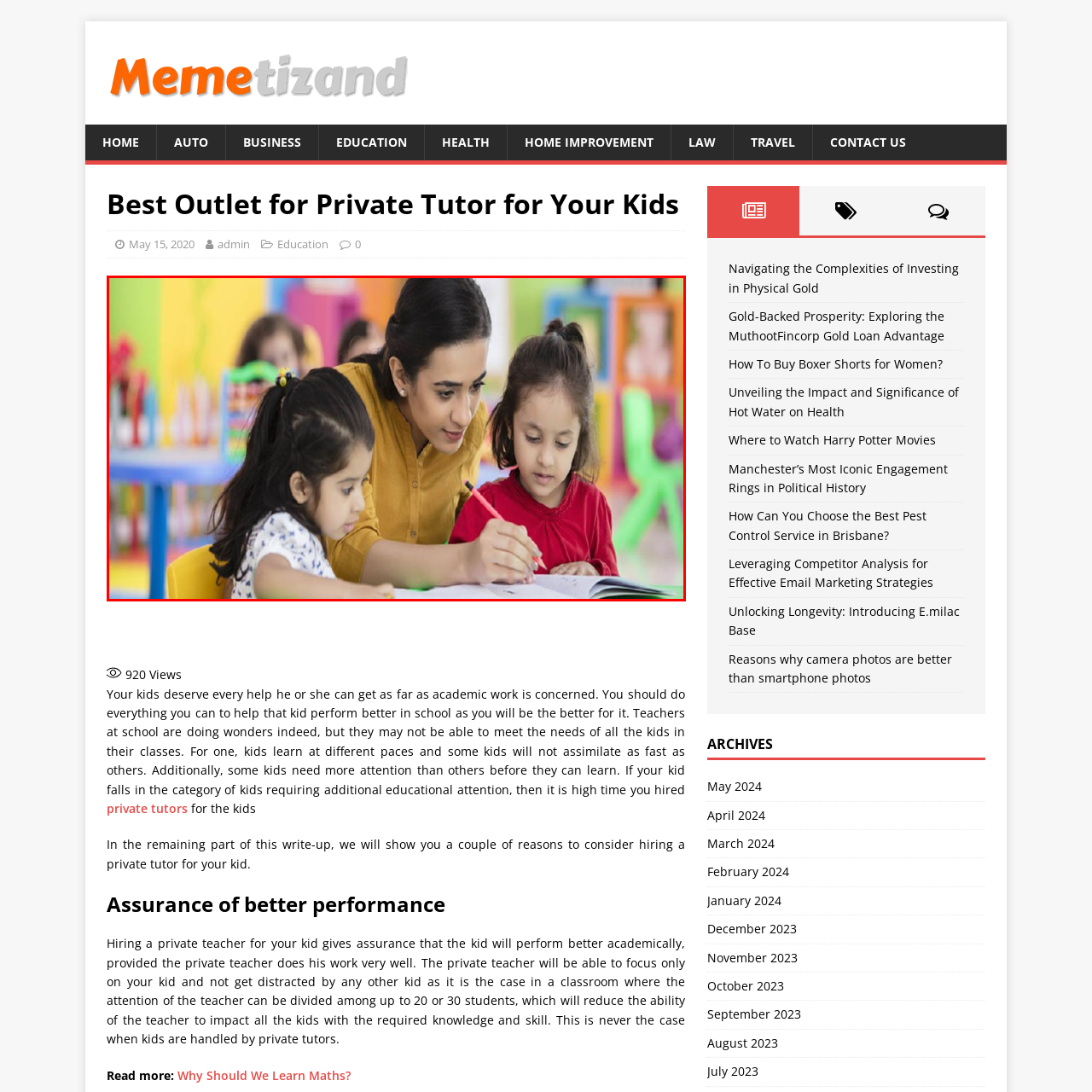What is the atmosphere of the classroom?
View the image encased in the red bounding box and respond with a detailed answer informed by the visual information.

The caption describes the classroom as having a atmosphere conducive to learning and exploration, which is created by the playful decorations and other children in the background.